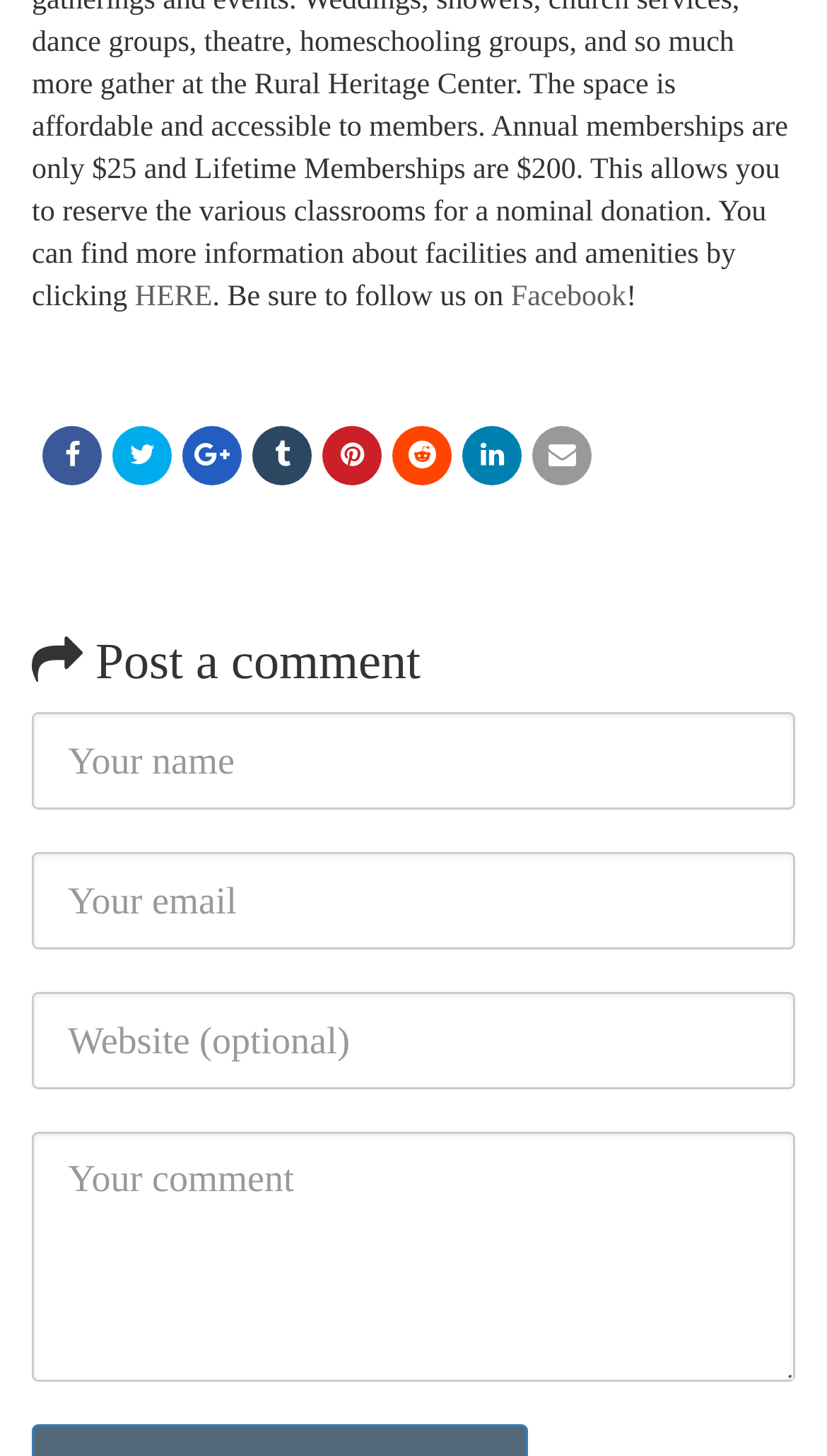Determine the bounding box for the UI element as described: "title="Share on Facebook"". The coordinates should be represented as four float numbers between 0 and 1, formatted as [left, top, right, bottom].

[0.051, 0.292, 0.123, 0.333]